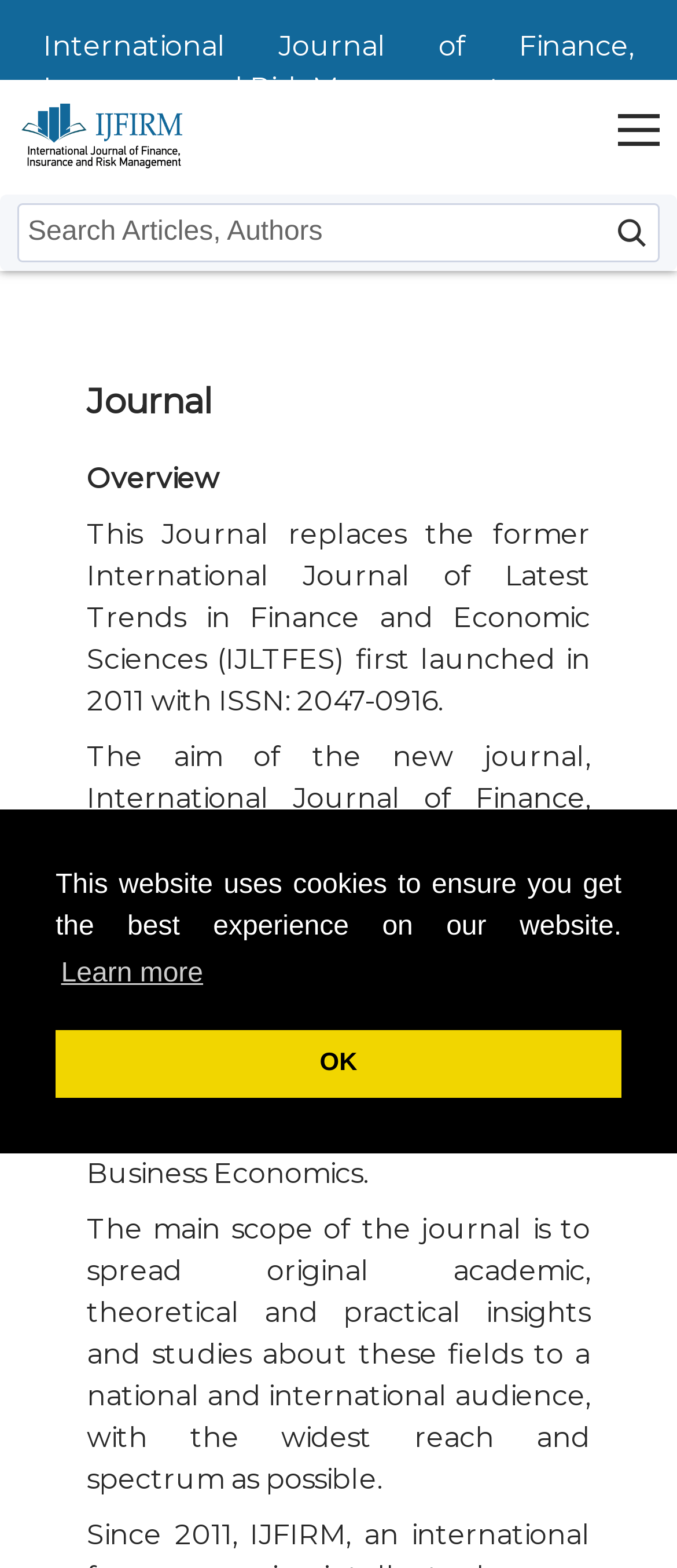Using the element description: "Publication Ethics and Publication Malpractice", determine the bounding box coordinates. The coordinates should be in the format [left, top, right, bottom], with values between 0 and 1.

[0.0, 0.528, 1.0, 0.602]